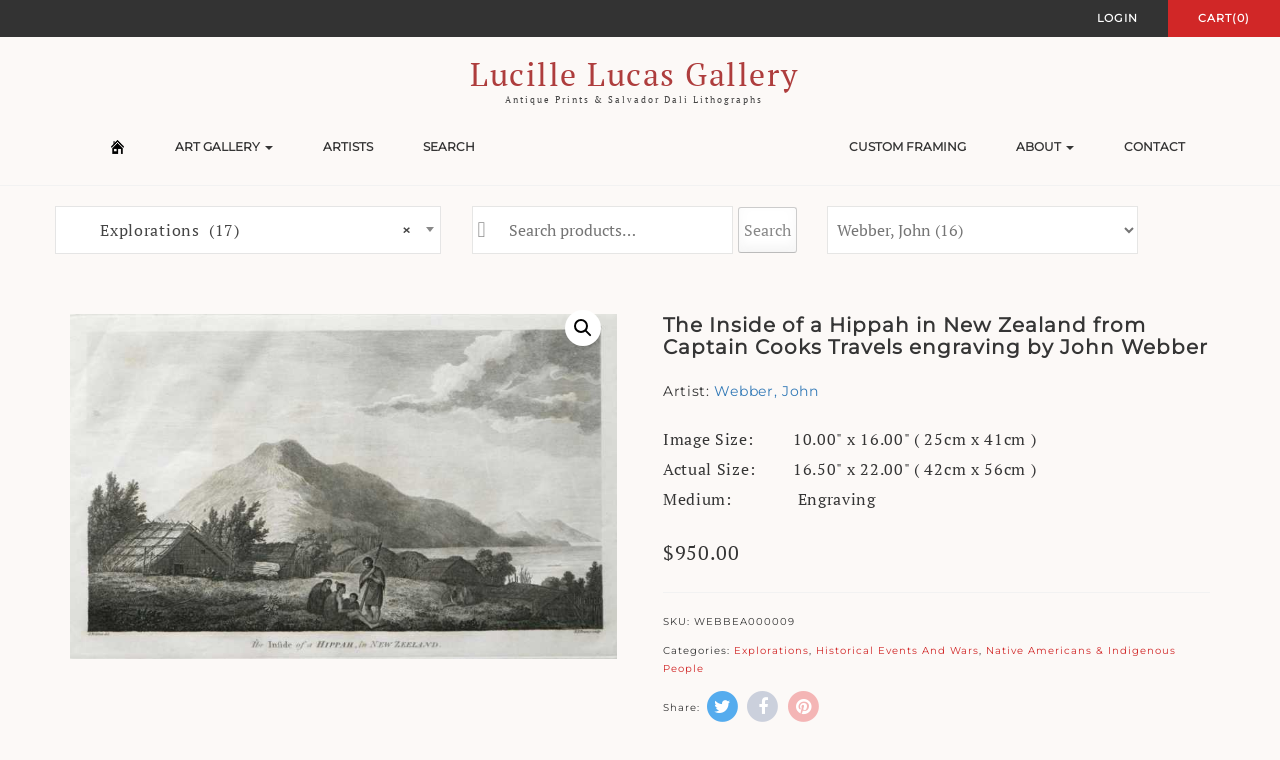Given the element description, predict the bounding box coordinates in the format (top-left x, top-left y, bottom-right x, bottom-right y). Make sure all values are between 0 and 1. Here is the element description: Native Americans & Indigenous People

[0.518, 0.847, 0.919, 0.889]